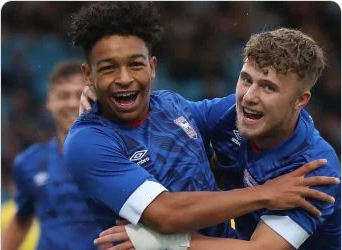What is the name of the tournament?
Using the image as a reference, answer the question with a short word or phrase.

SuperCupNI